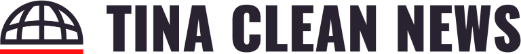Please analyze the image and give a detailed answer to the question:
What is the tone conveyed by the typography?

The bold typography in the logo conveys a sense of authority and reliability, suggesting that Tina Clean News is a trustworthy source of information, which is essential for a news platform to establish credibility with its audience.